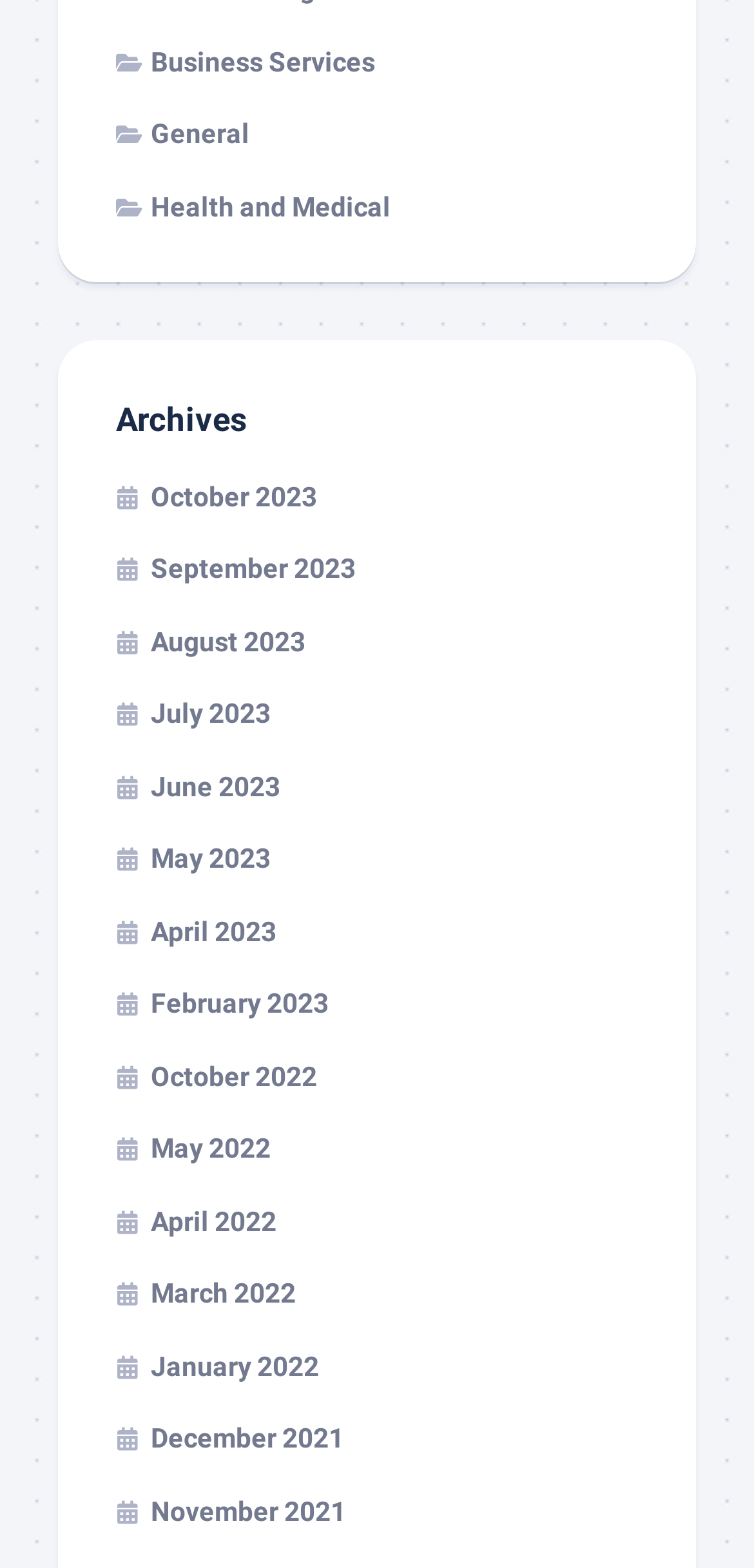How many categories are listed at the top?
Based on the image, answer the question with a single word or brief phrase.

3